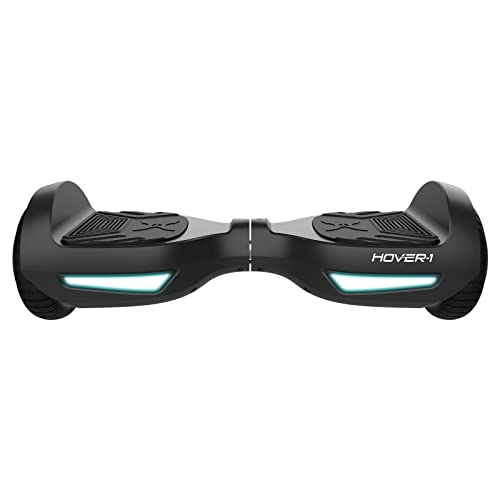Offer a detailed explanation of the image and its components.

The image showcases the Hover-1 Drive Electric Hoverboard, designed for an exciting and convenient riding experience. Featuring a sleek black design, the hoverboard is equipped with illuminated LED lights, enhancing visibility during low-light conditions. Its robust structure supports a top speed of 7 MPH and an impressive range of 3 miles on a single full charge, making it perfect for adventurous rides. The hoverboard is built for versatility, accommodating riders of up to 300 lbs, while the non-slip footpads provide enhanced stability and traction for a smooth ride. Ideal for exploring various terrains, this electric hoverboard ensures endless fun and safe adventures, embodying innovation and quality in personal transportation.